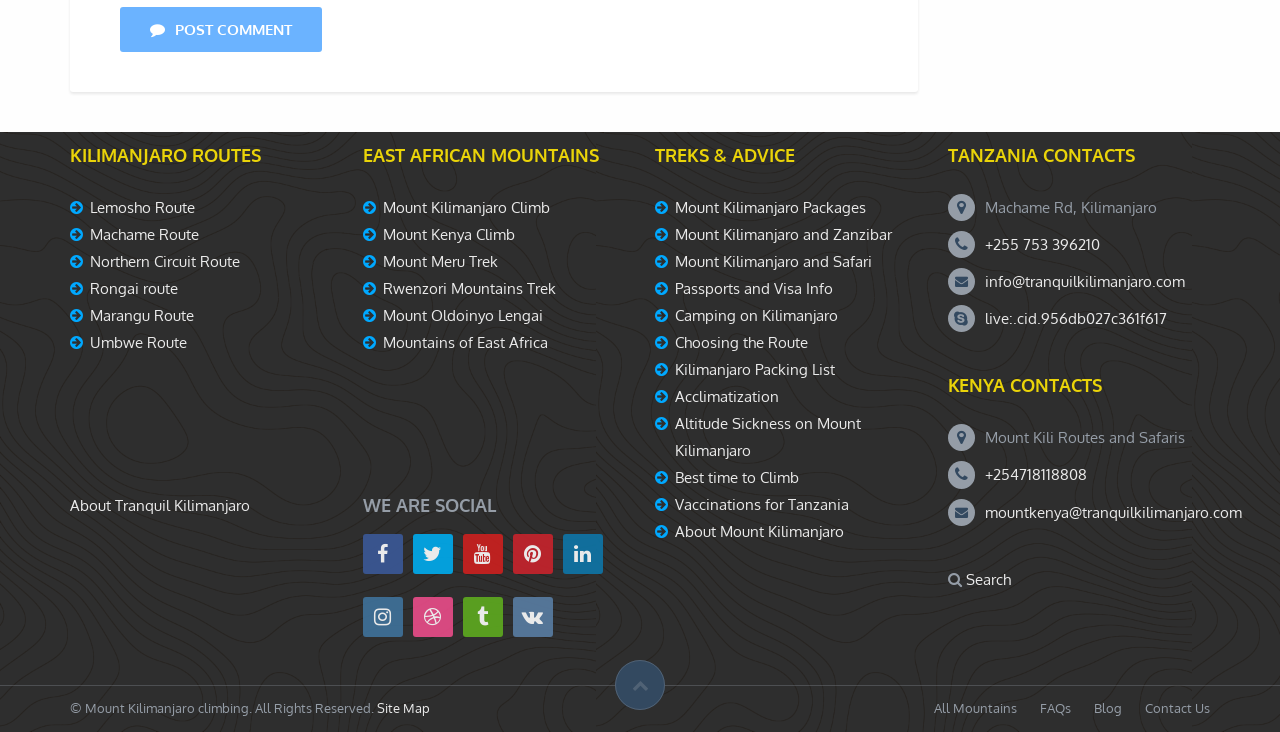Based on the element description, predict the bounding box coordinates (top-left x, top-left y, bottom-right x, bottom-right y) for the UI element in the screenshot: Design

None